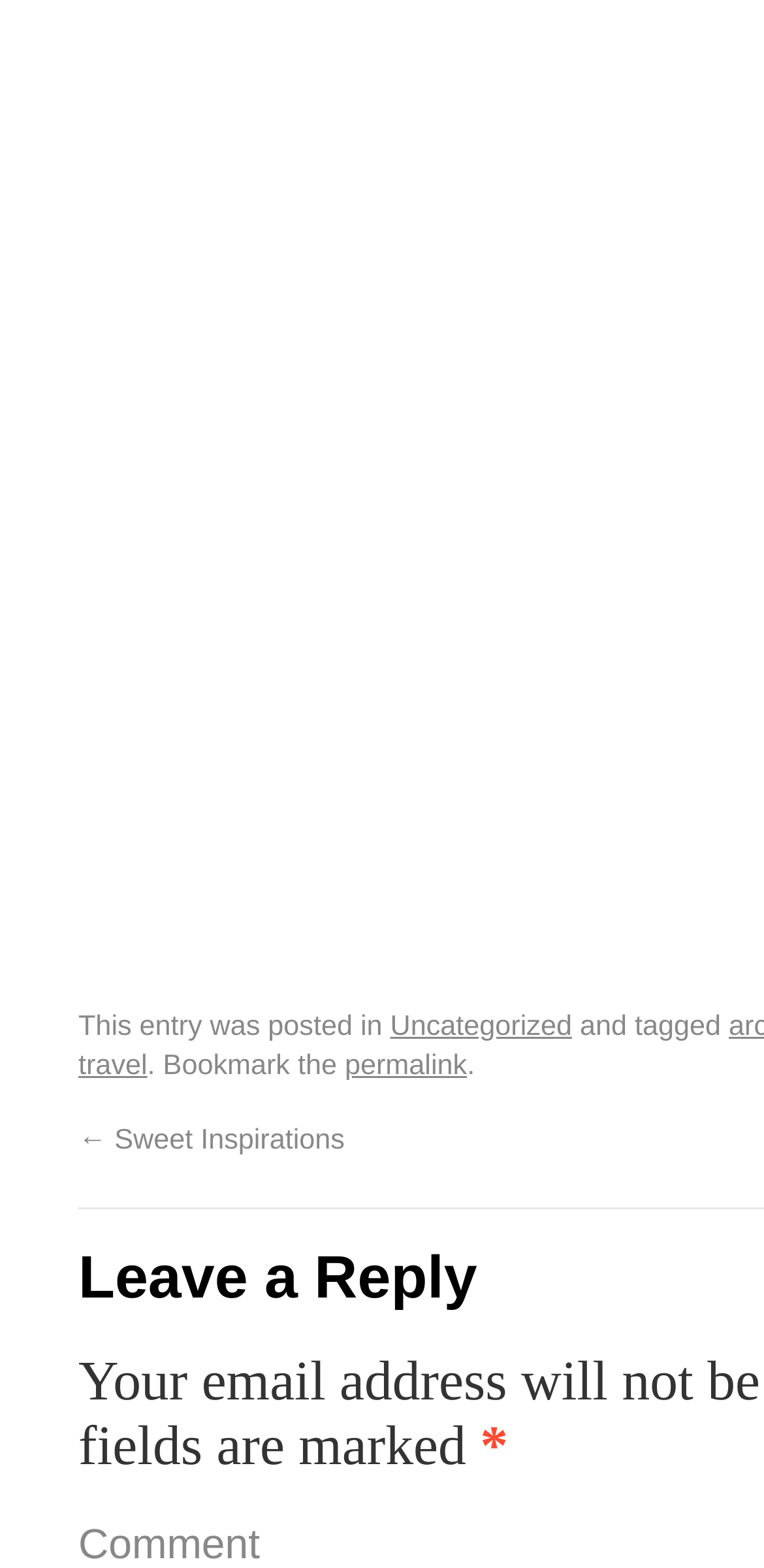Find and provide the bounding box coordinates for the UI element described here: "← Sweet Inspirations". The coordinates should be given as four float numbers between 0 and 1: [left, top, right, bottom].

[0.103, 0.765, 0.451, 0.785]